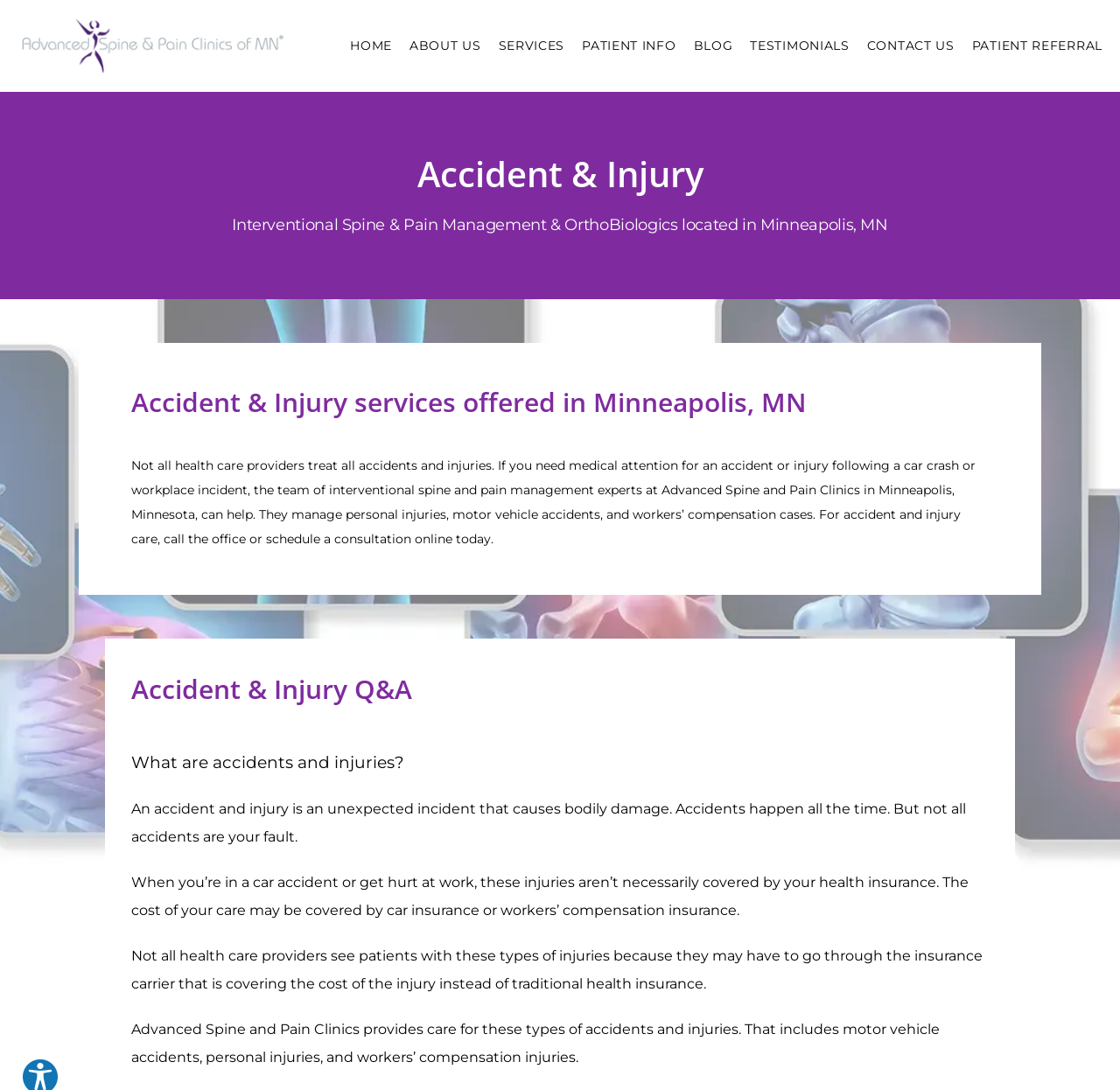What is an accident and injury? Using the information from the screenshot, answer with a single word or phrase.

An unexpected incident that causes bodily damage